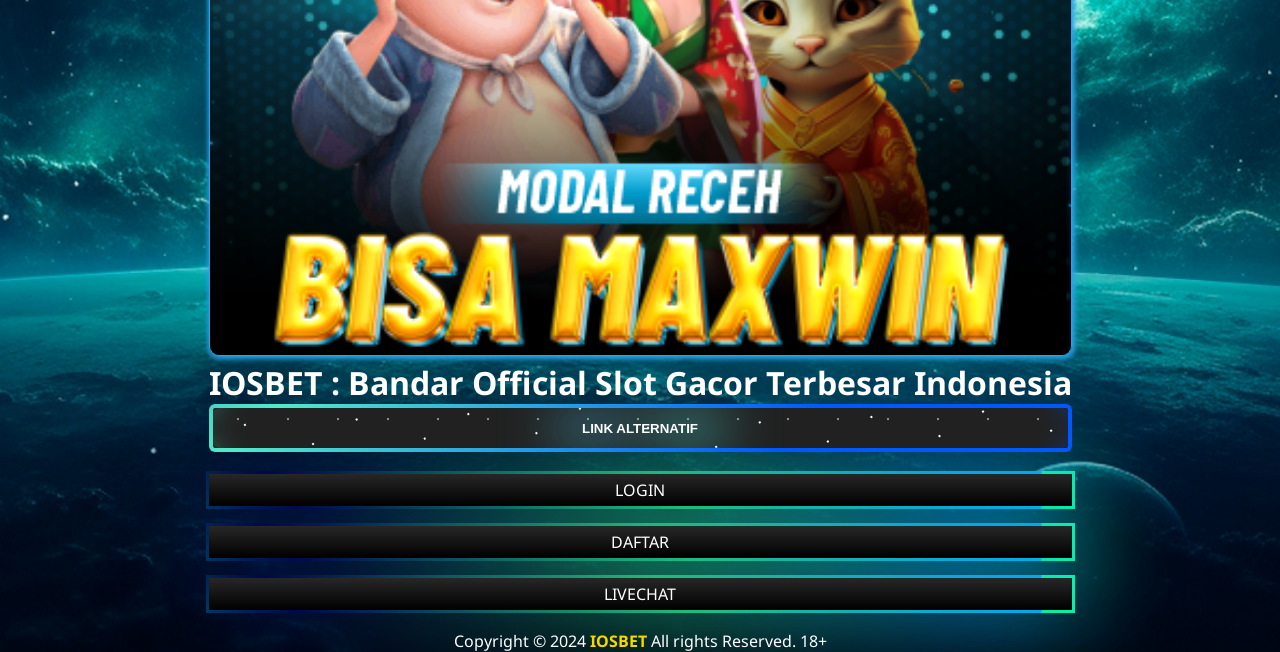Based on the element description "LINK ALTERNATIF", predict the bounding box coordinates of the UI element.

[0.163, 0.62, 0.837, 0.693]